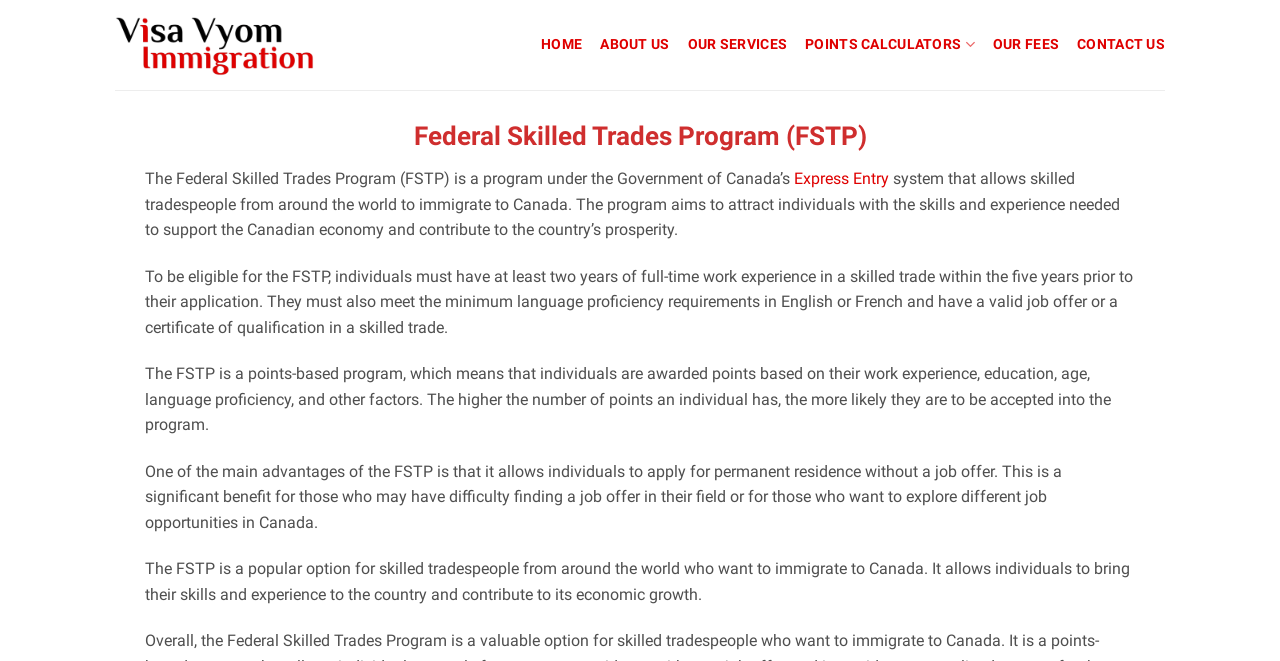What is the FSTP based on?
Answer the question with detailed information derived from the image.

The FSTP is a points-based program, which means that individuals are awarded points based on their work experience, education, age, language proficiency, and other factors, as explained on the webpage.